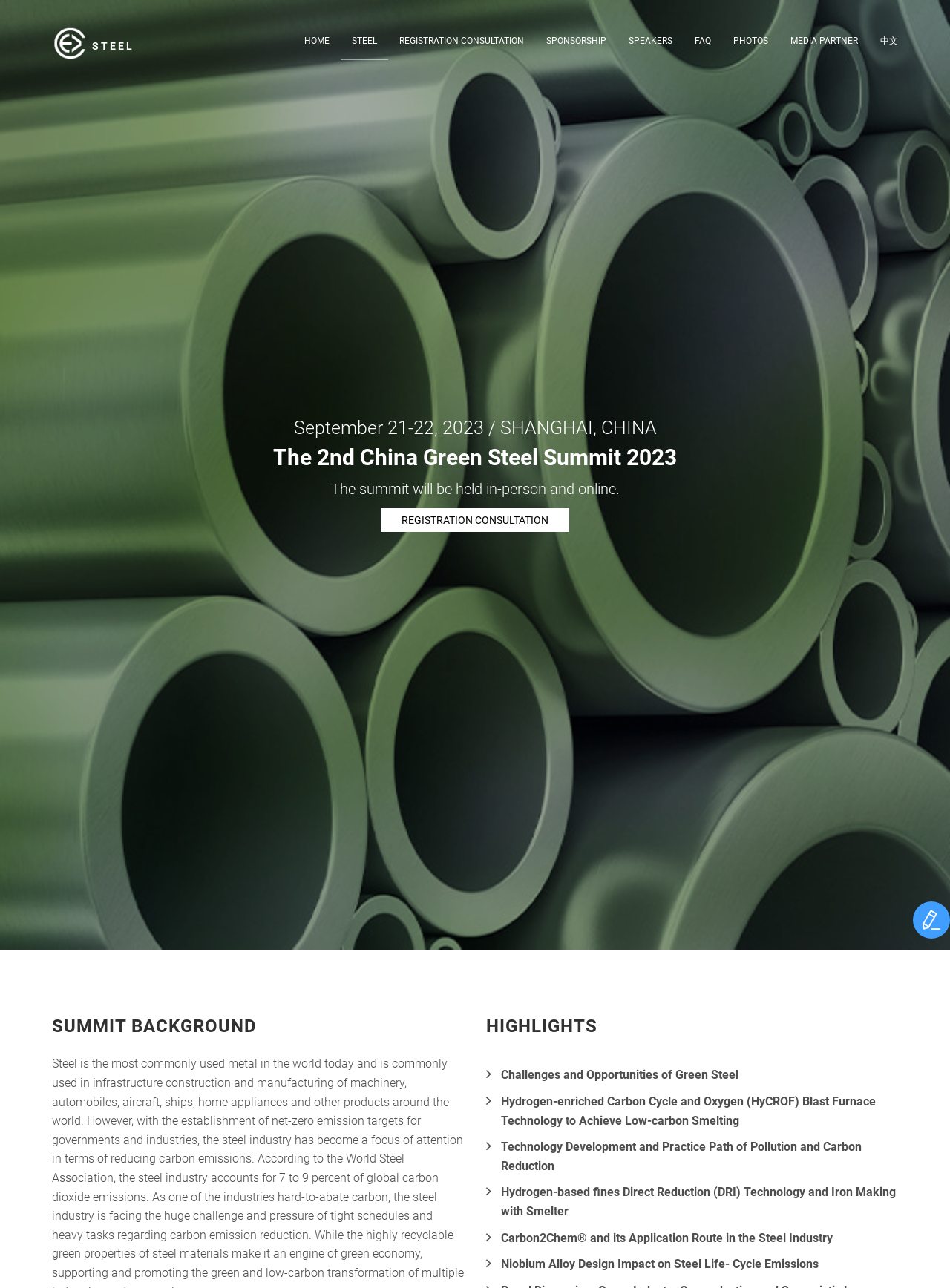Find the bounding box coordinates of the UI element according to this description: "Steel".

[0.055, 0.031, 0.141, 0.04]